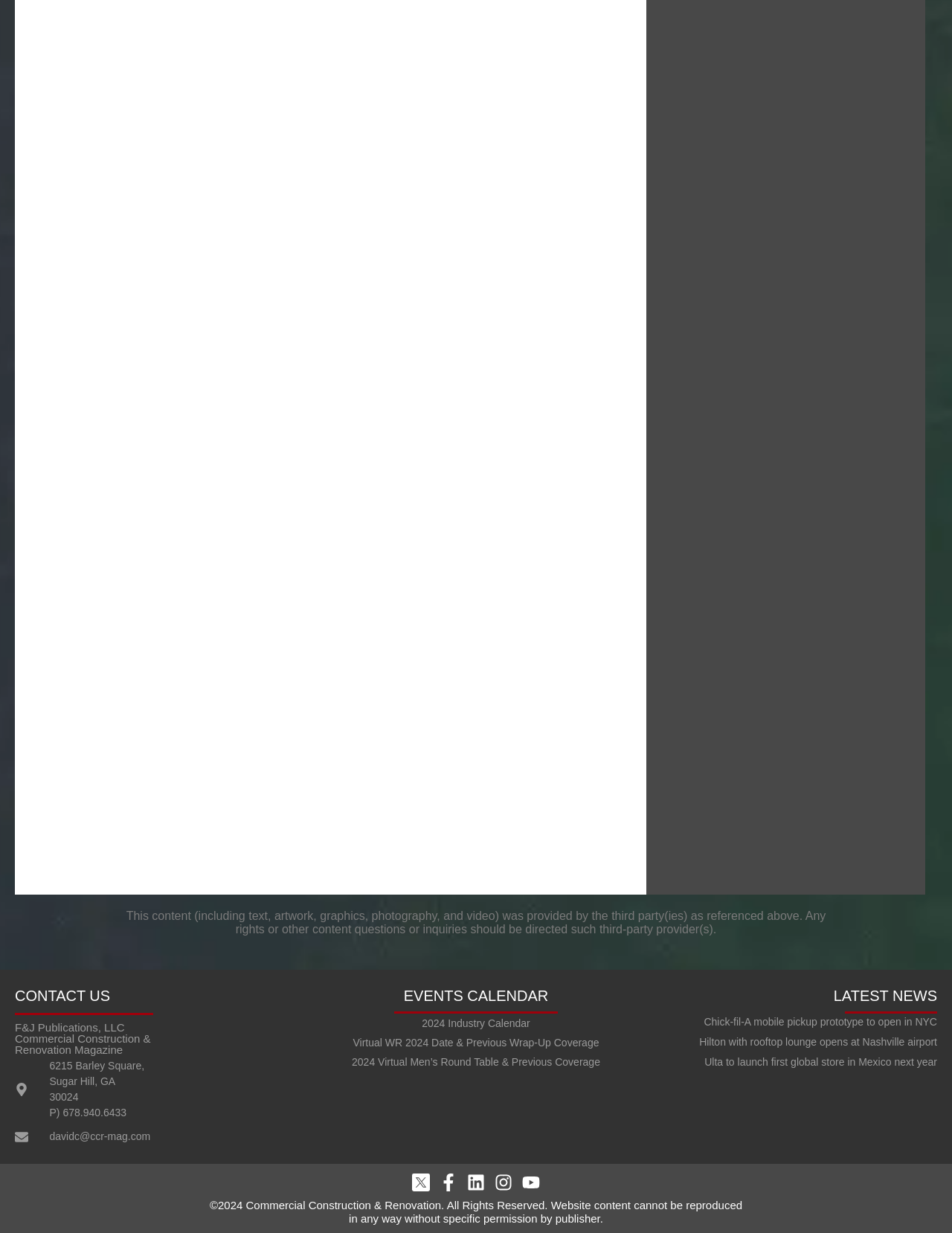Please identify the bounding box coordinates of the element on the webpage that should be clicked to follow this instruction: "Contact us". The bounding box coordinates should be given as four float numbers between 0 and 1, formatted as [left, top, right, bottom].

[0.016, 0.802, 0.116, 0.814]